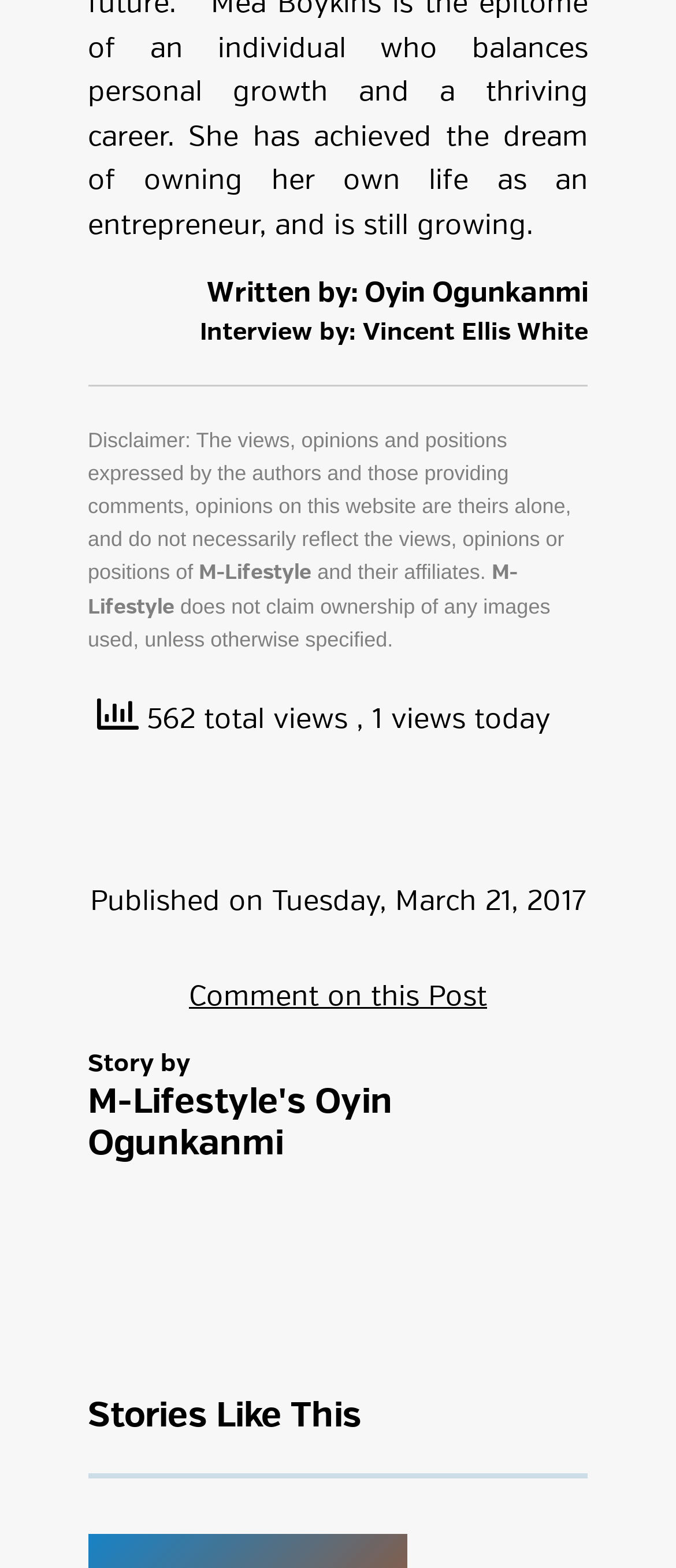Extract the bounding box coordinates for the described element: "Comment on this Post". The coordinates should be represented as four float numbers between 0 and 1: [left, top, right, bottom].

[0.279, 0.626, 0.721, 0.645]